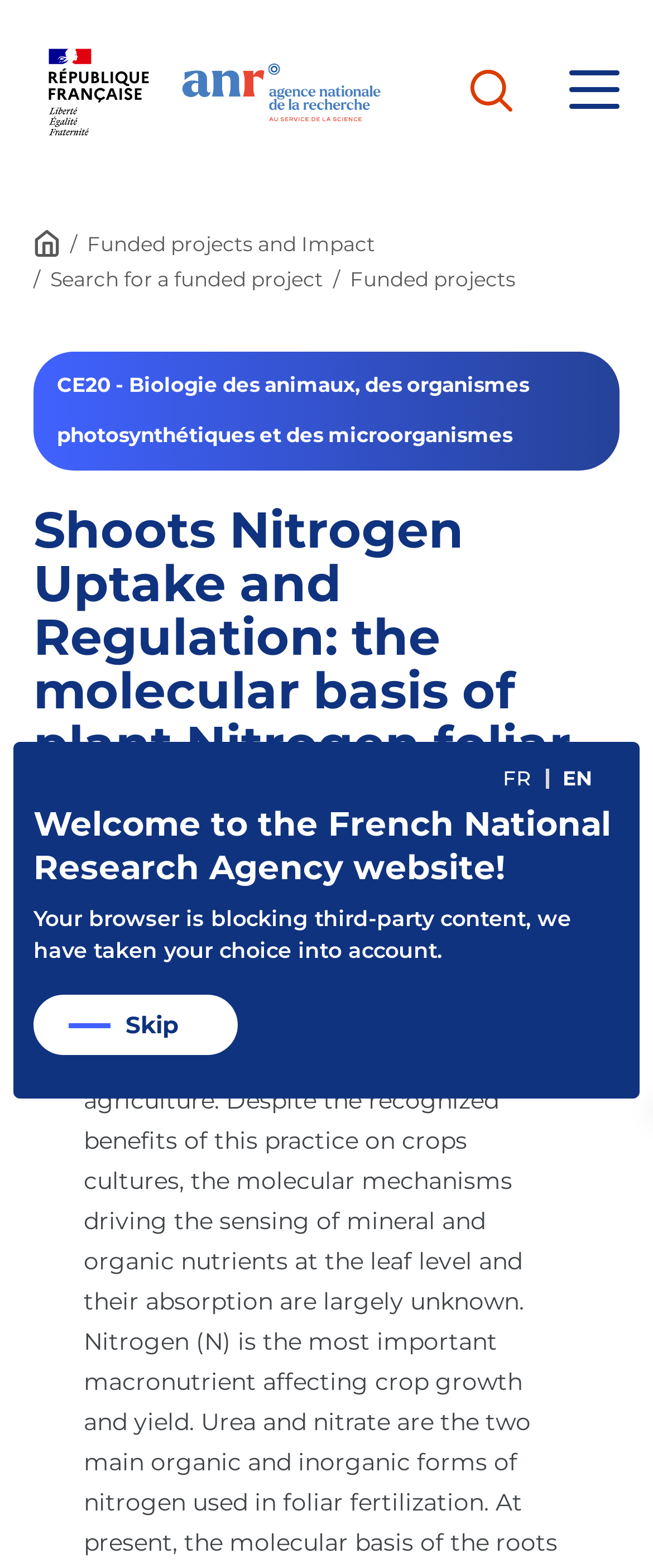What can be searched on this webpage?
Please give a detailed and thorough answer to the question, covering all relevant points.

I found a text element 'Search for a funded project' which suggests that users can search for funded projects on this webpage.